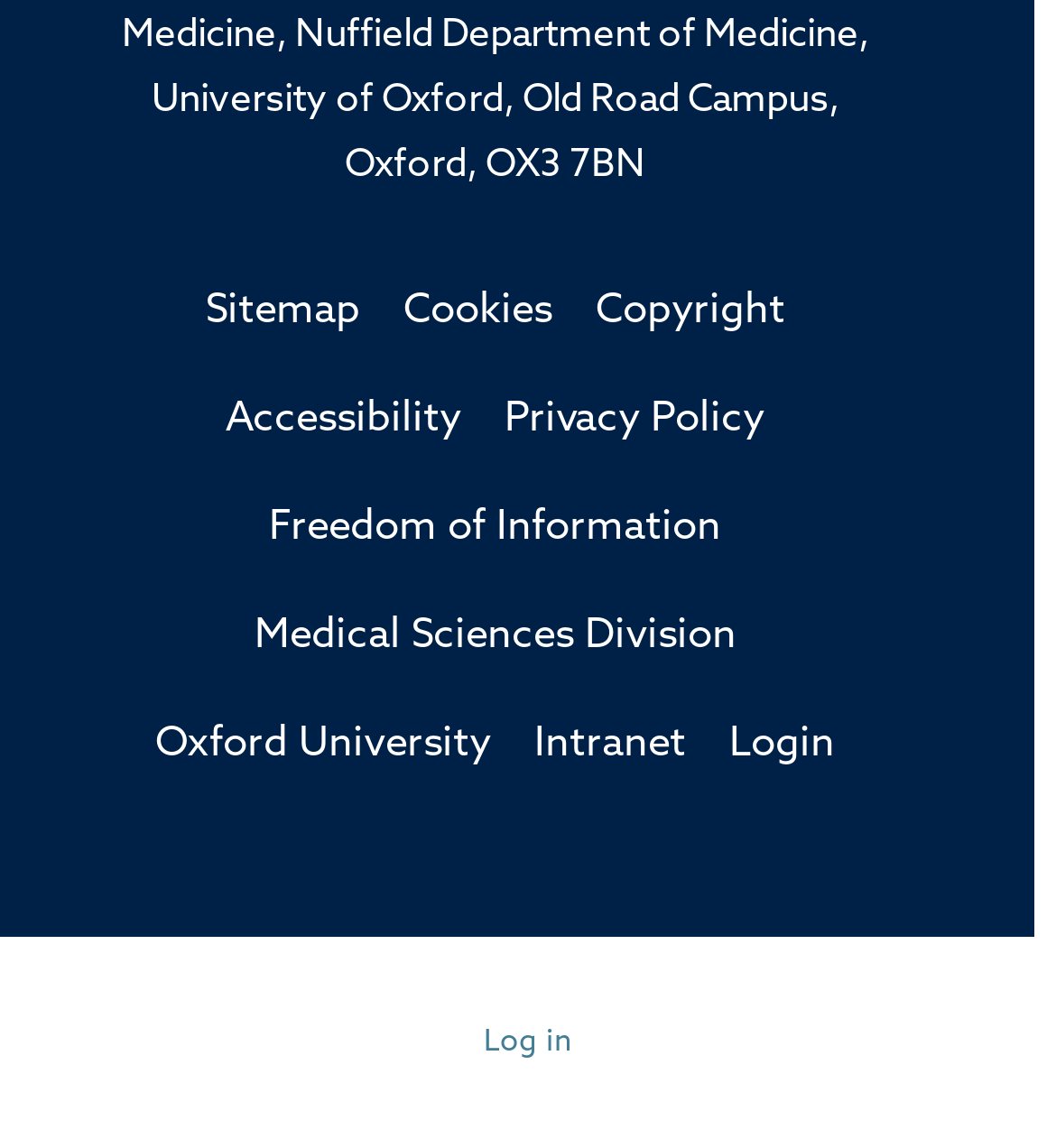Please identify the bounding box coordinates of the clickable area that will fulfill the following instruction: "Log in". The coordinates should be in the format of four float numbers between 0 and 1, i.e., [left, top, right, bottom].

[0.691, 0.631, 0.791, 0.667]